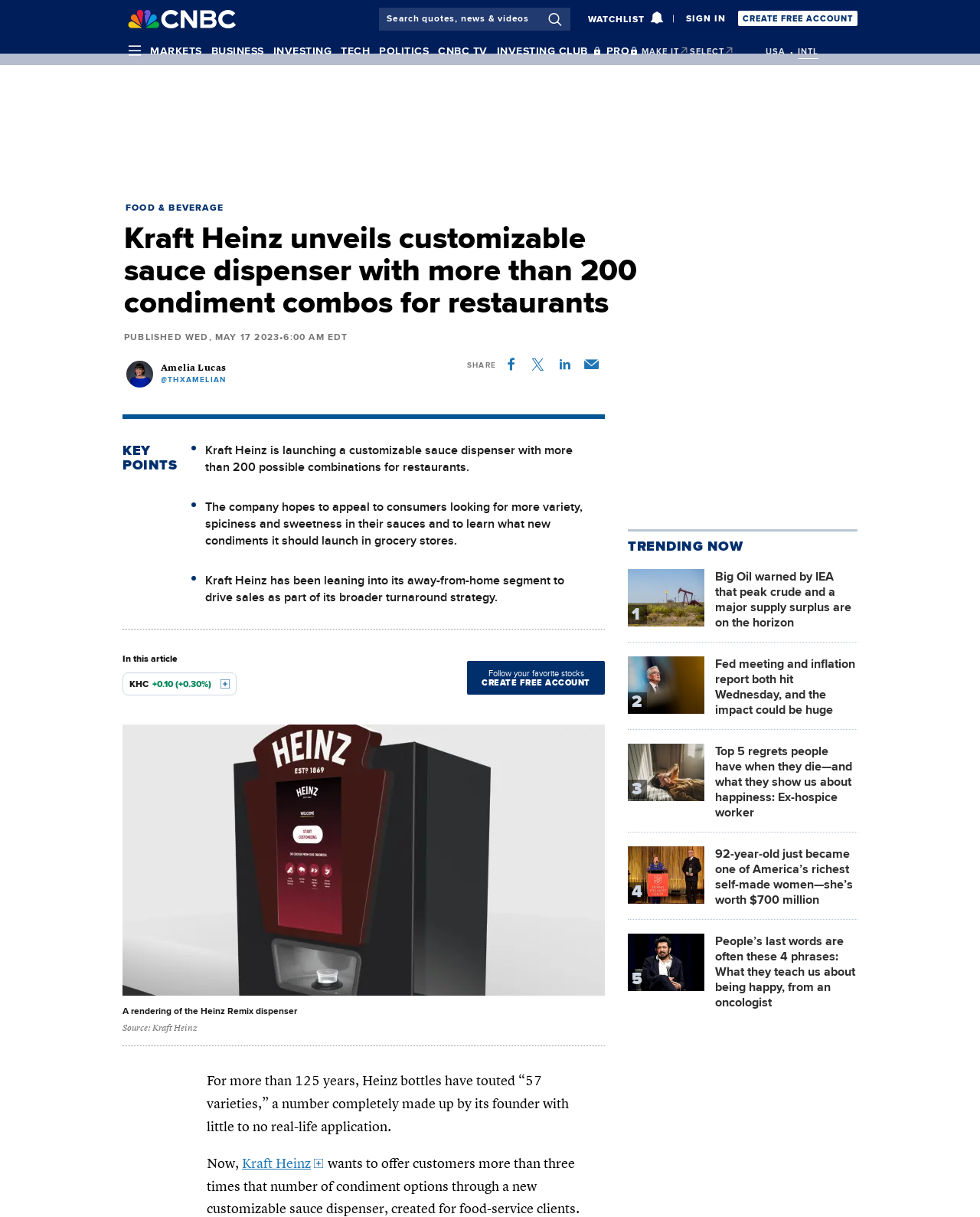Determine the bounding box coordinates of the clickable region to follow the instruction: "Follow your favorite stocks".

[0.477, 0.543, 0.617, 0.571]